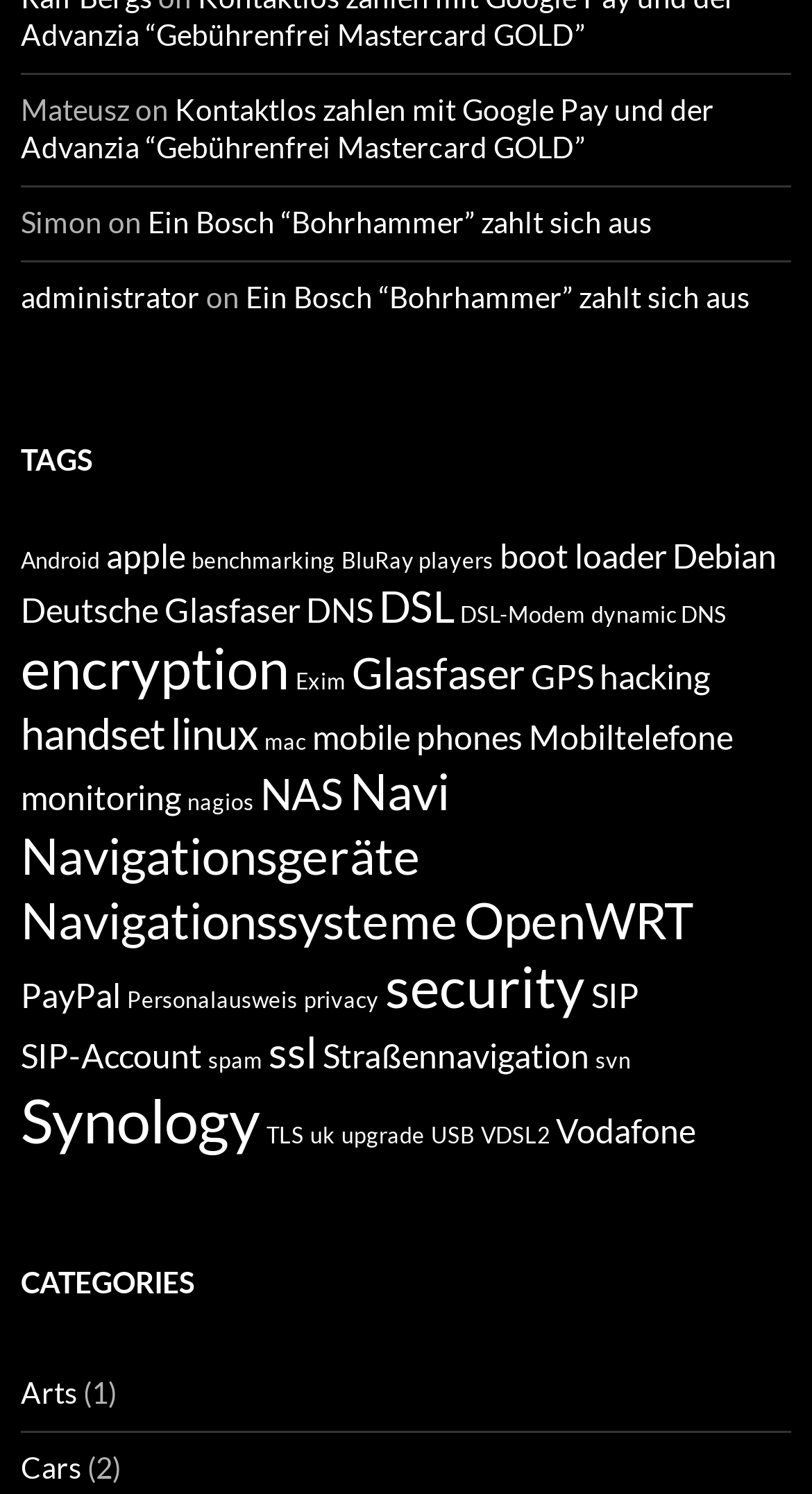Using the provided description mobile phones, find the bounding box coordinates for the UI element. Provide the coordinates in (top-left x, top-left y, bottom-right x, bottom-right y) format, ensuring all values are between 0 and 1.

[0.385, 0.479, 0.644, 0.506]